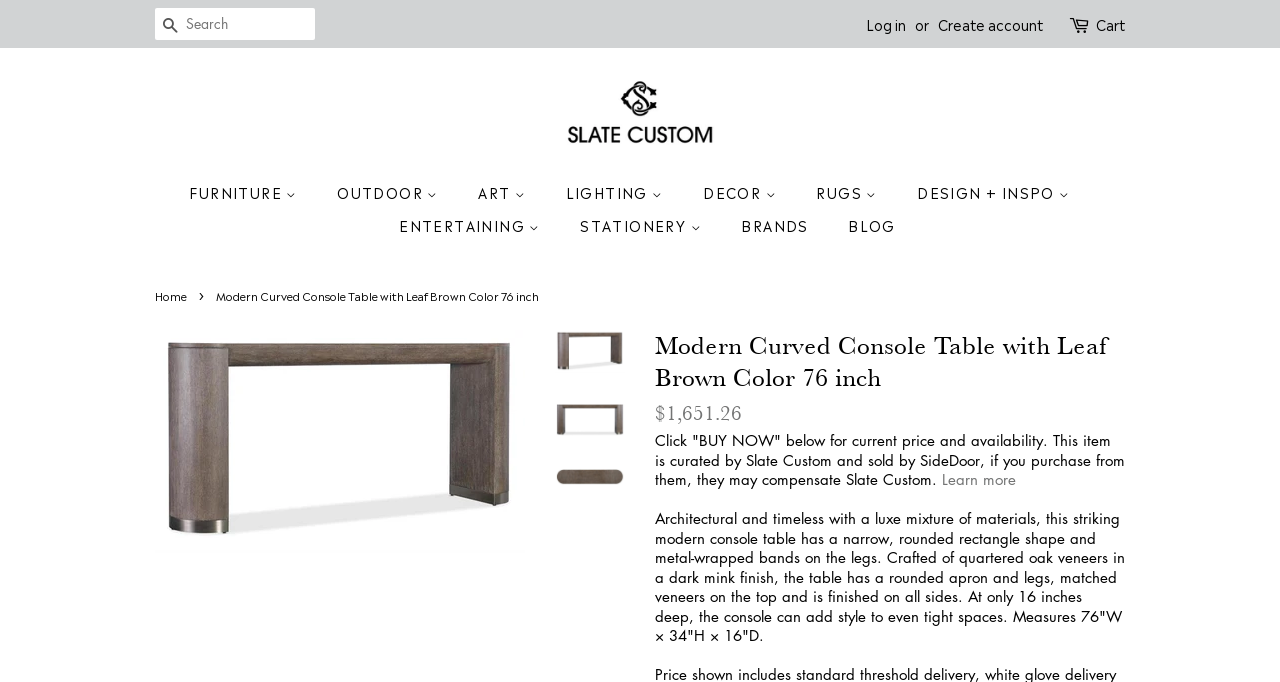Using floating point numbers between 0 and 1, provide the bounding box coordinates in the format (top-left x, top-left y, bottom-right x, bottom-right y). Locate the UI element described here: Cart 0

[0.856, 0.022, 0.879, 0.048]